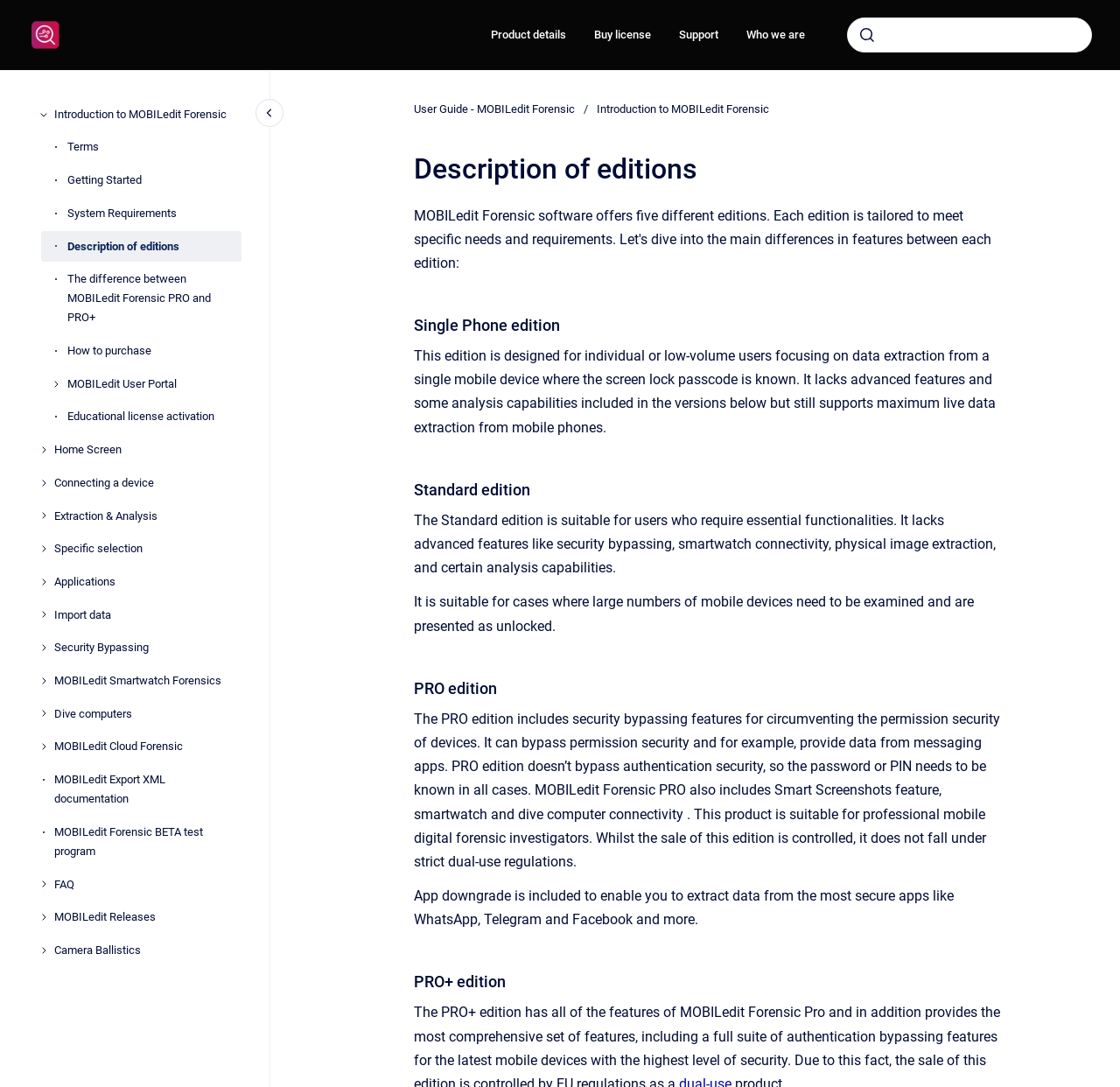Provide a thorough description of the webpage's content and layout.

The webpage is about MOBILedit Forensic software, specifically describing its different editions. At the top, there are five links to navigate to different sections of the website: "Go to homepage", "Product details", "Buy license", "Support", and "Who we are". Next to these links, there is a search bar with a combobox and a submit button.

Below the search bar, there is a main navigation menu with a button to expand or collapse it. The menu has several links to different sections, including "Introduction to MOBILedit Forensic", "Home Screen", "Connecting a device", "Extraction & Analysis", and more.

On the left side of the page, there is a navigation menu with links to various topics, such as "Terms", "Getting Started", "System Requirements", and "Description of editions". This menu also has buttons to expand or collapse its submenus.

The main content of the page is divided into sections, each describing a different edition of MOBILedit Forensic software. The sections are headed by "Description of editions", "Copy to clipboard Single Phone edition", "Copy to clipboard Standard edition", "Copy to clipboard PRO edition", and "Copy to clipboard PRO+ edition". Each section has a brief description of the edition, its features, and its suitability for different users.

There are no images on the page, but there are several buttons and links to navigate to different sections or to perform actions like searching or buying a license. The overall layout is organized, with clear headings and concise text, making it easy to read and understand the content.